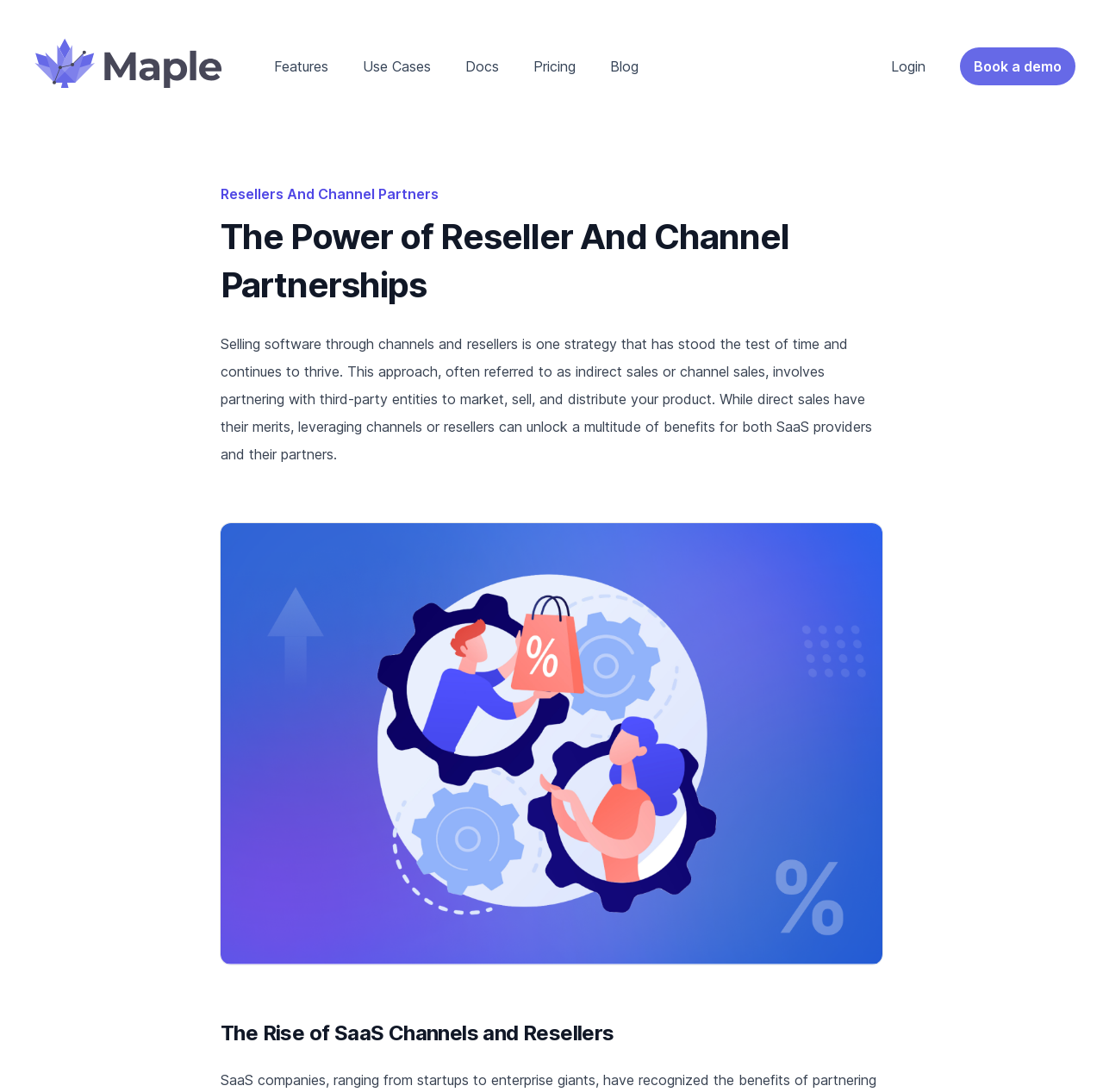Could you provide the bounding box coordinates for the portion of the screen to click to complete this instruction: "read the blog"?

[0.547, 0.047, 0.585, 0.075]